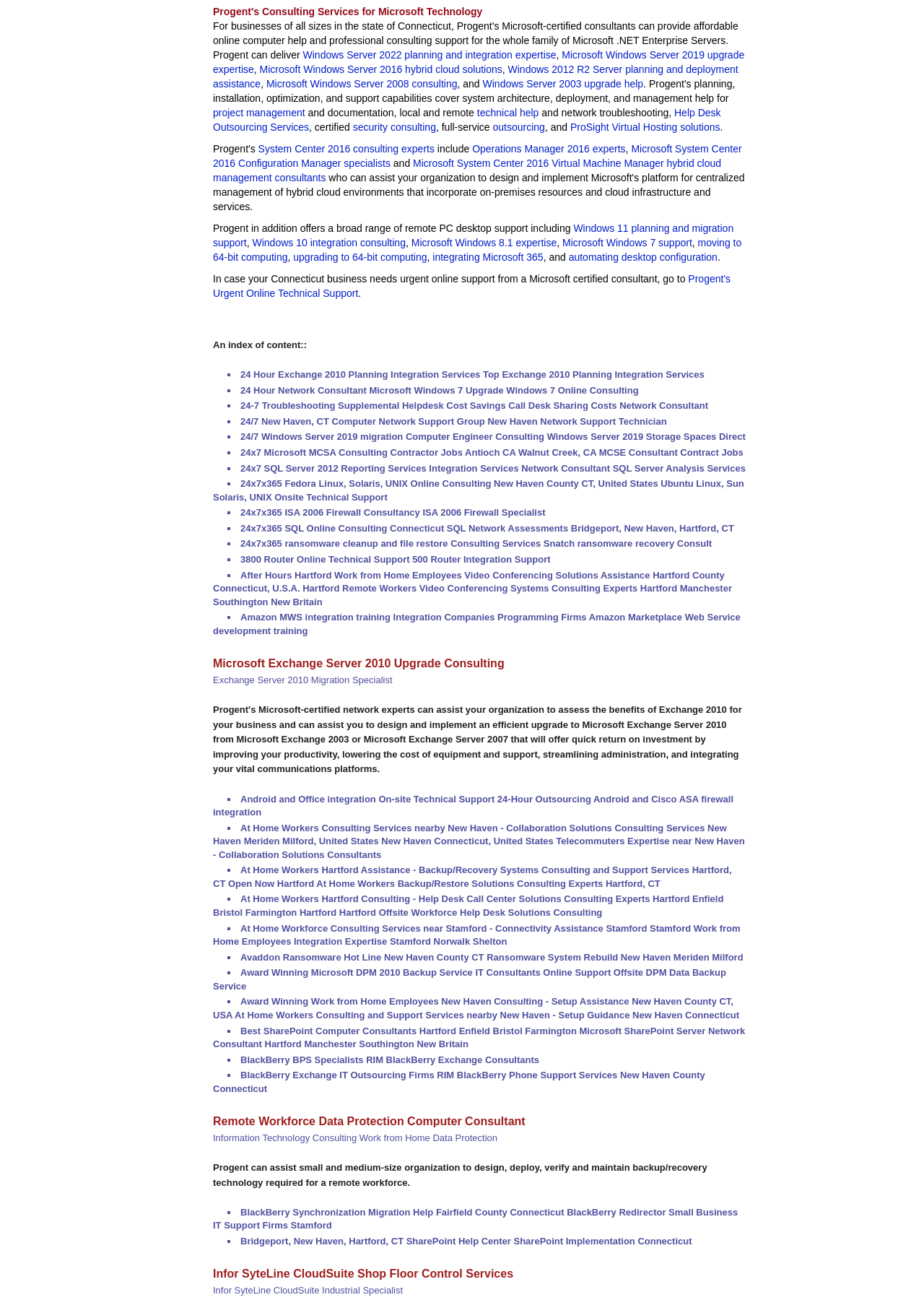Find and specify the bounding box coordinates that correspond to the clickable region for the instruction: "learn about project management".

[0.23, 0.082, 0.33, 0.091]